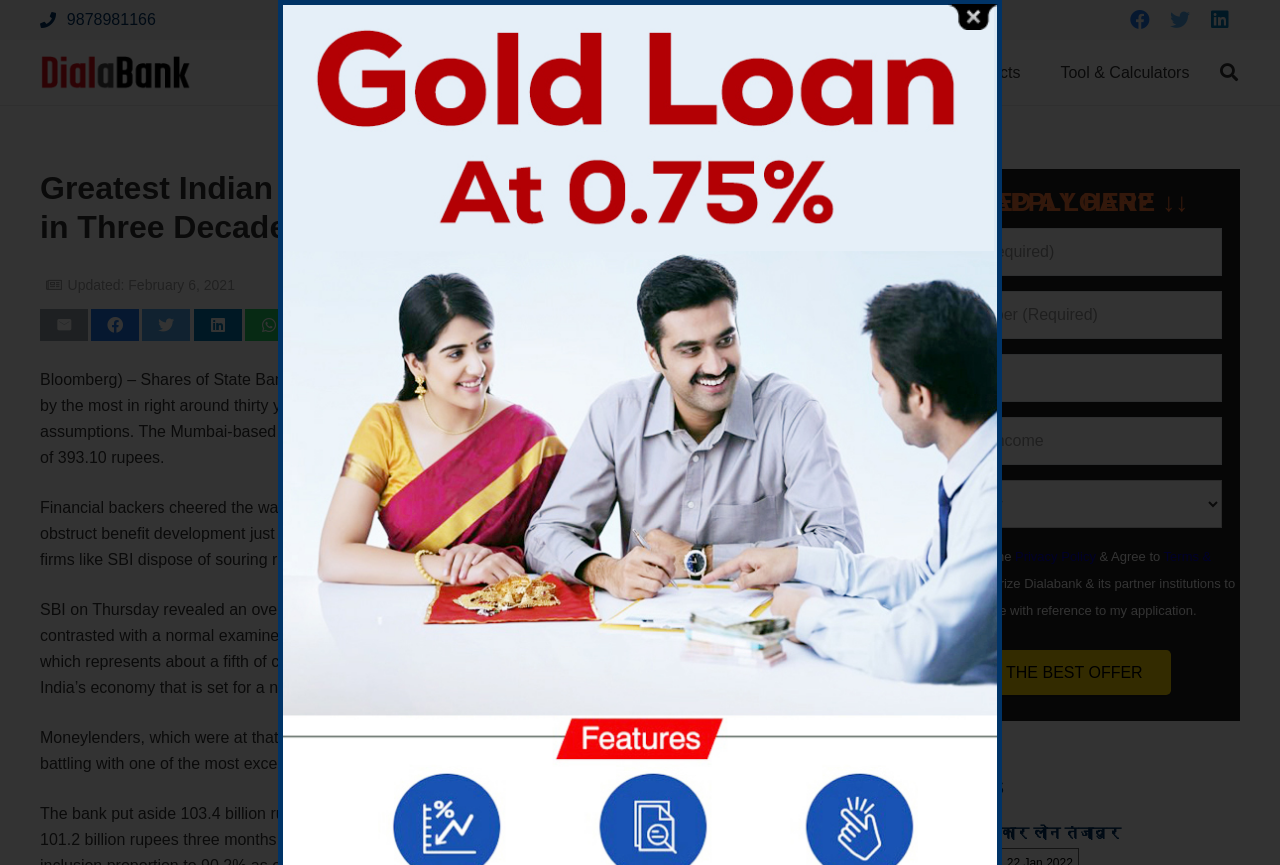How many loan types are available?
Look at the screenshot and respond with one word or a short phrase.

6